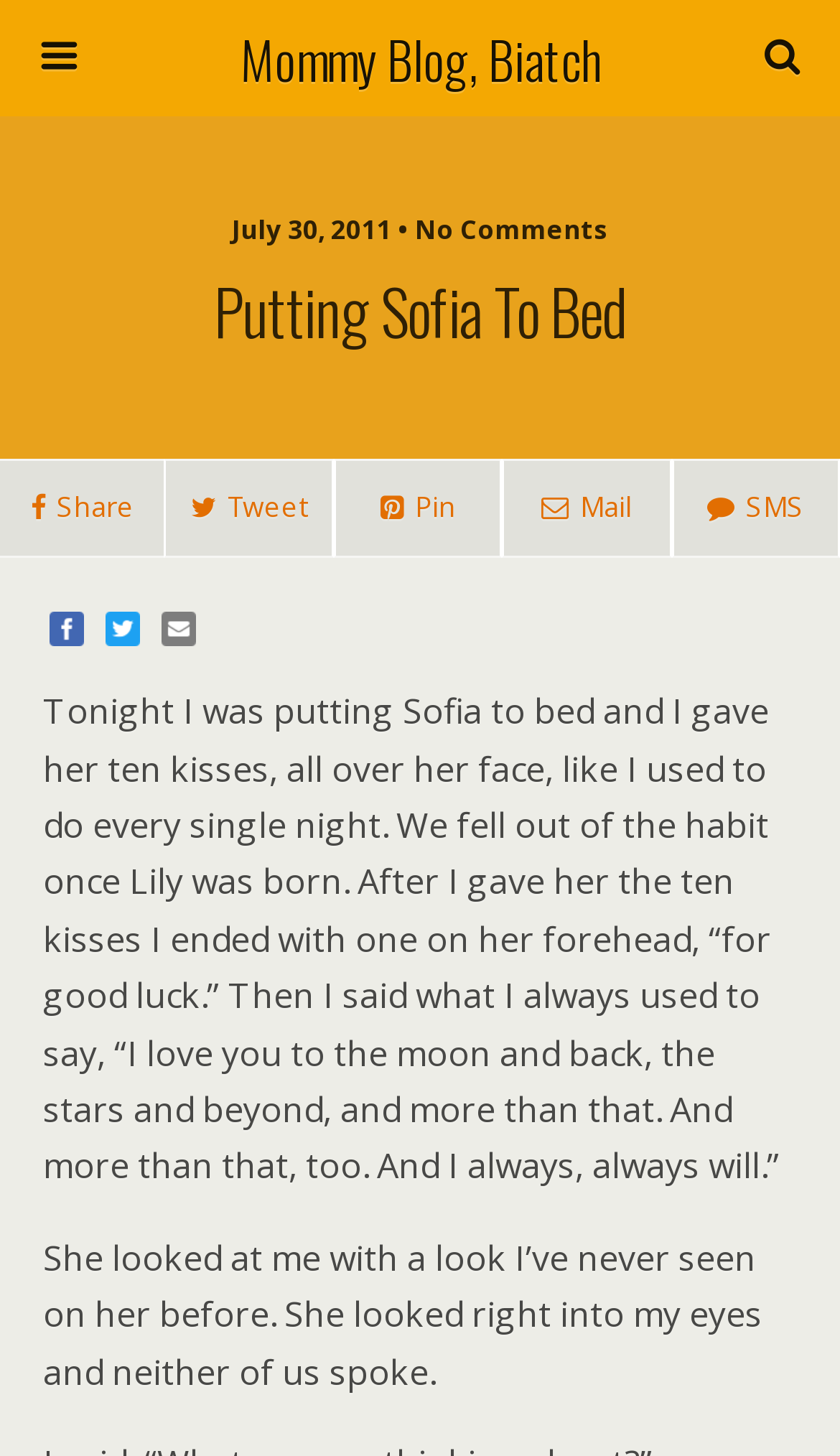Answer the question in a single word or phrase:
What is the last thing the author says to Sofia?

I love you to the moon and back